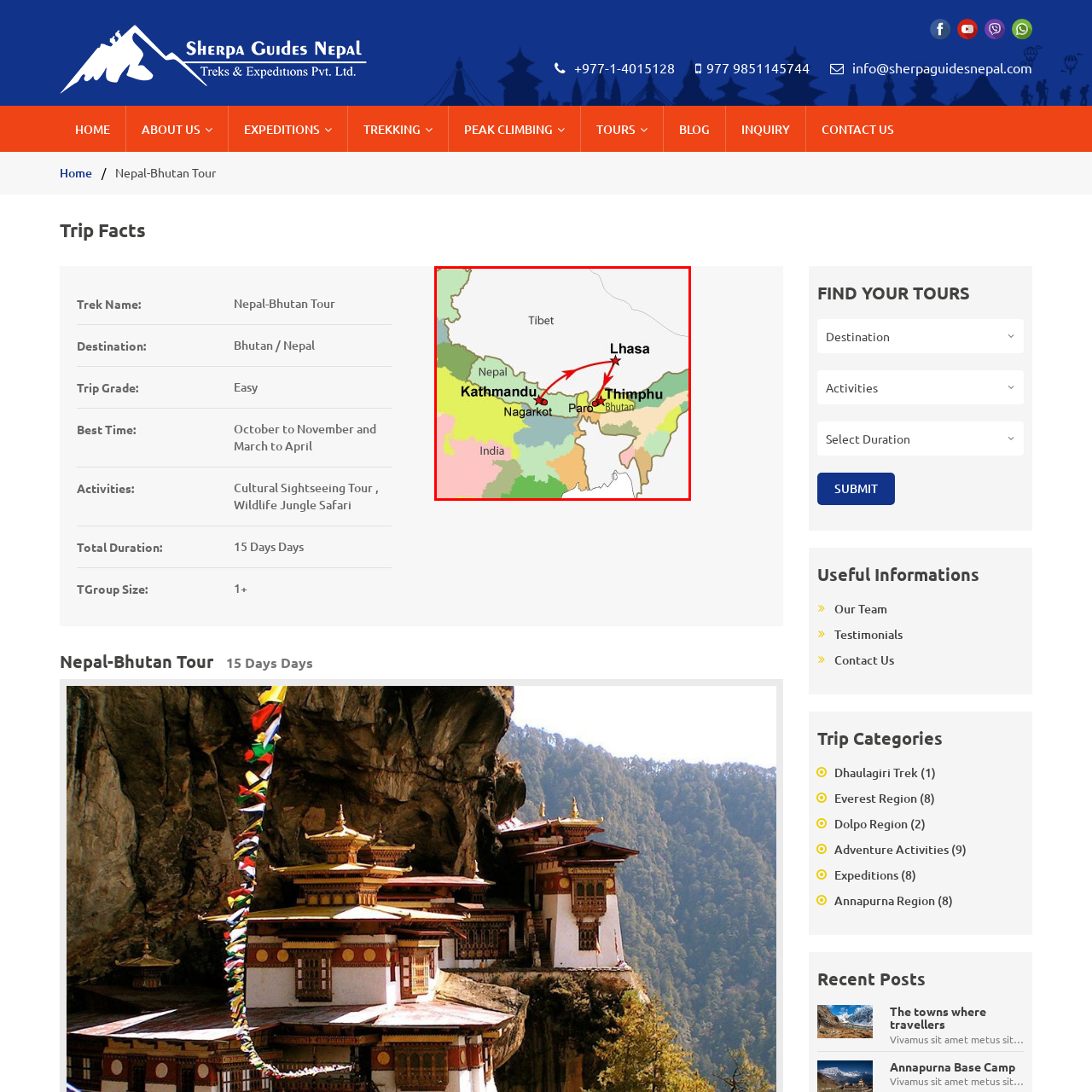Offer a thorough and descriptive summary of the image captured in the red bounding box.

This image features a map highlighting key locations in a Nepal-Bhutan tour. Marked prominently are Kathmandu and Nagarkot in Nepal, along with Paro and Thimphu in Bhutan. The map displays red arrows indicating travel routes between these destinations, emphasizing the journey from Nepal to Bhutan. Lhasa is also noted in the northern part, near the border with Tibet, adding context to the region's geography. The colorful delineations of different areas suggest diverse landscapes and cultural regions, capturing the spirit of adventure and exploration within these beautiful countries. This visual serves as a guide for those interested in exploring the rich heritage and stunning scenery of the Himalayan region.